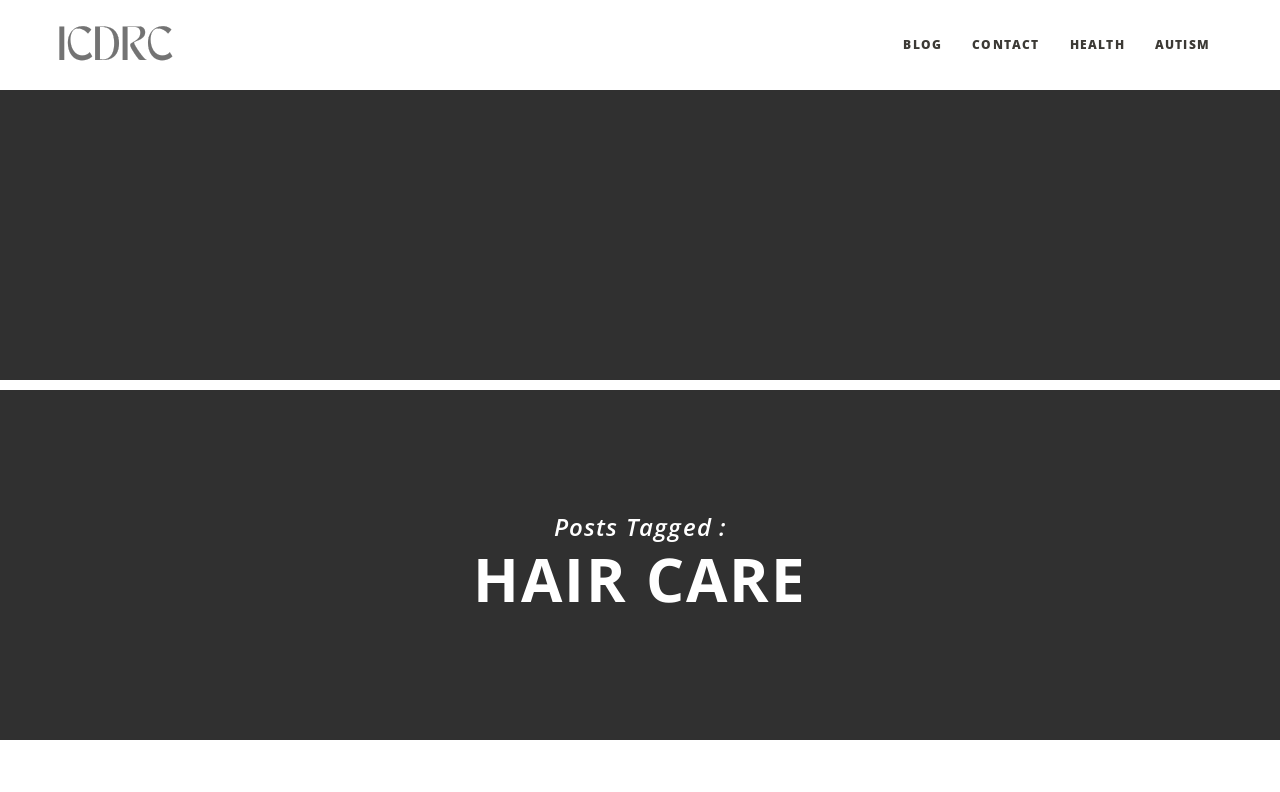How many main navigation links are there?
Refer to the image and provide a thorough answer to the question.

I counted the number of link elements at the top of the webpage, which are 'BLOG', 'CONTACT', 'HEALTH', and 'AUTISM', and found that there are 4 main navigation links.